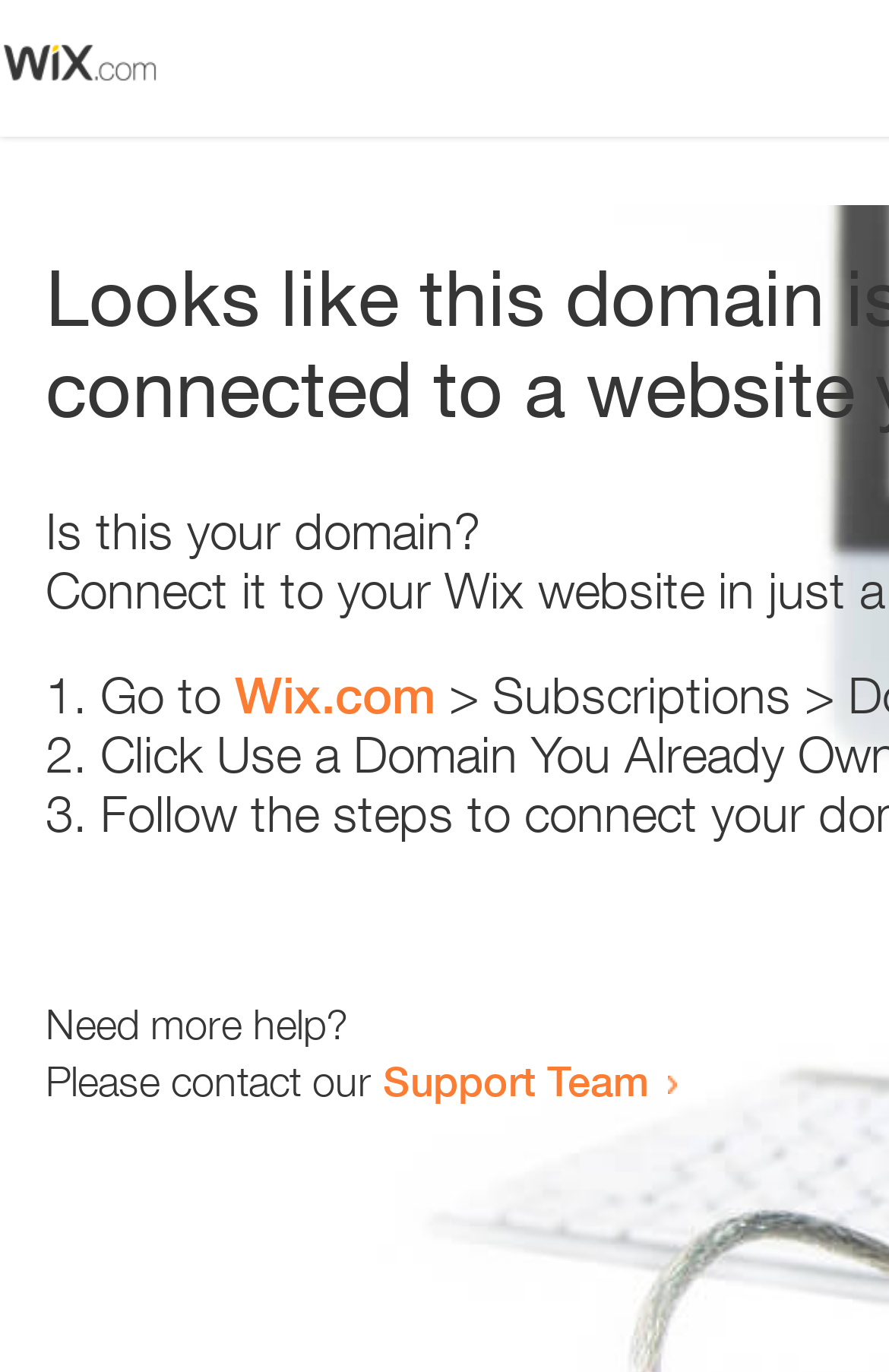Offer an in-depth caption of the entire webpage.

The webpage appears to be an error page, with a small image at the top left corner. Below the image, there is a heading that reads "Is this your domain?" centered on the page. 

Underneath the heading, there is a numbered list with three items. The first item starts with "1." and is followed by the text "Go to" and a link to "Wix.com". The second item starts with "2." and the third item starts with "3.", but their contents are not specified. 

At the bottom of the page, there is a section that provides additional help options. It starts with the text "Need more help?" and is followed by a sentence that reads "Please contact our". This sentence is completed with a link to the "Support Team".